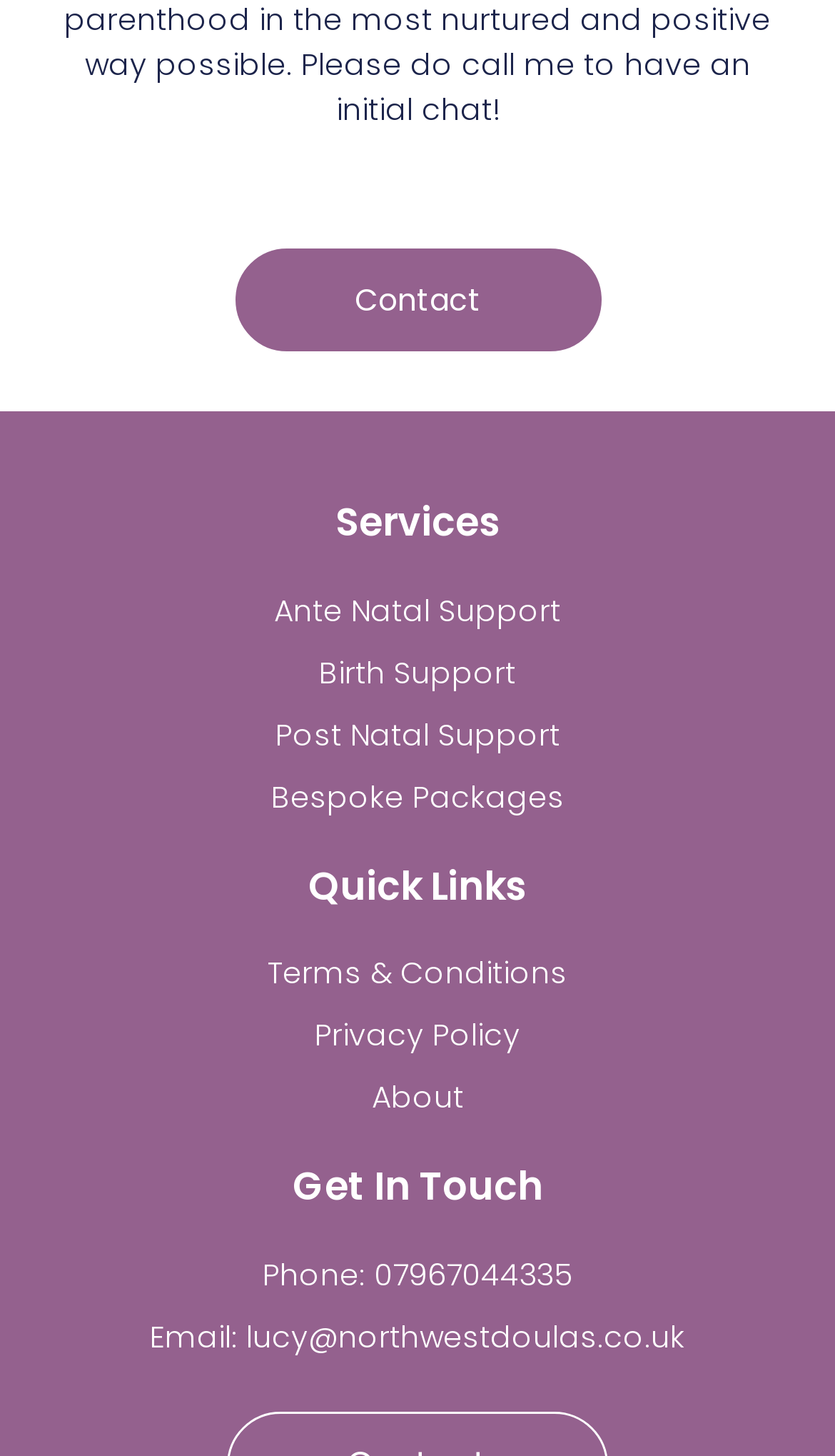Provide the bounding box coordinates of the HTML element described as: "About". The bounding box coordinates should be four float numbers between 0 and 1, i.e., [left, top, right, bottom].

[0.126, 0.739, 0.874, 0.77]